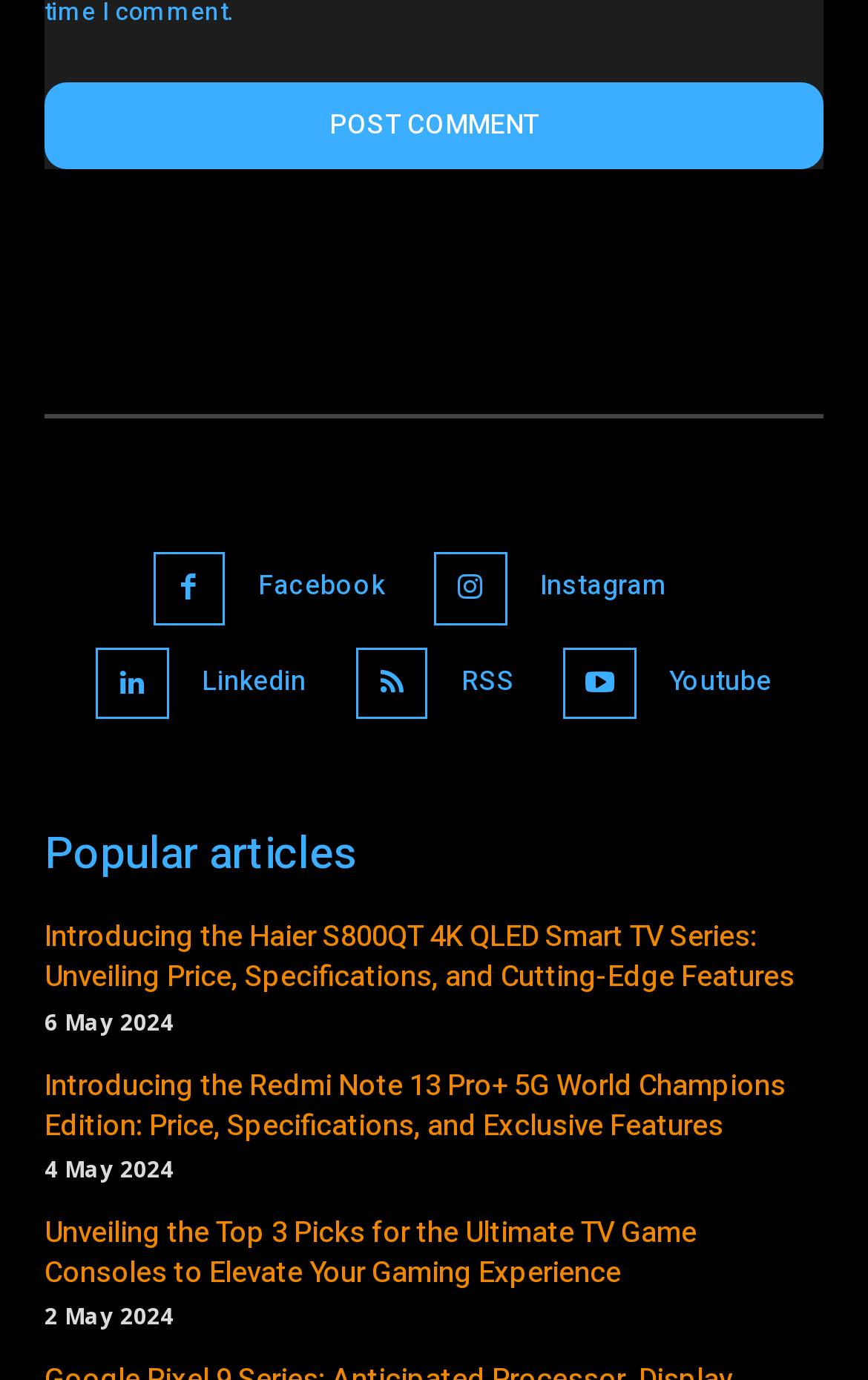Please analyze the image and give a detailed answer to the question:
Is there a comment section on the page?

I found a 'Post Comment' button on the page, which suggests that there is a comment section where users can leave their comments.